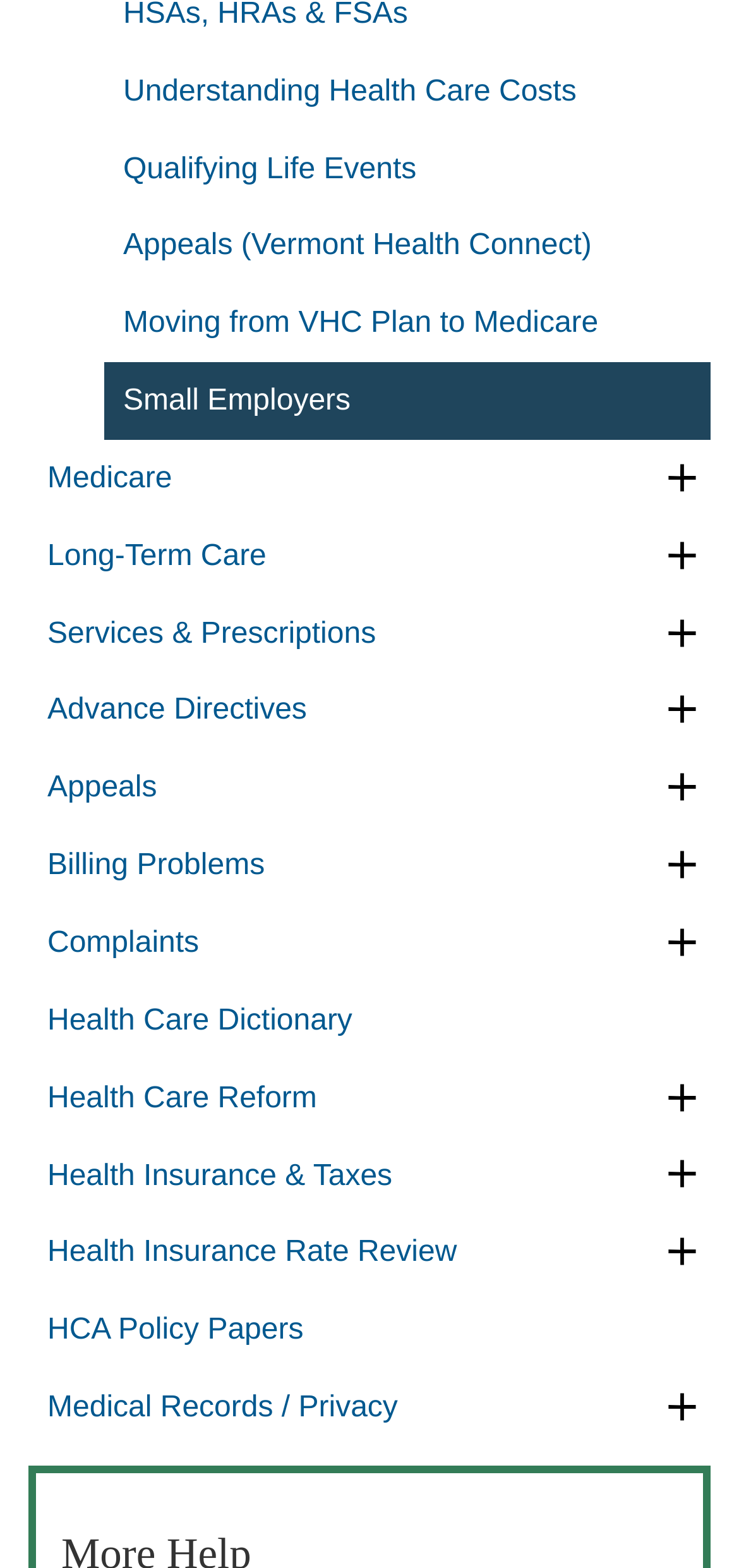What is the last link on the webpage?
We need a detailed and meticulous answer to the question.

The last link on the webpage is 'Medical Records / Privacy' which is located at the bottom left corner of the webpage with a bounding box coordinate of [0.038, 0.873, 0.885, 0.922].